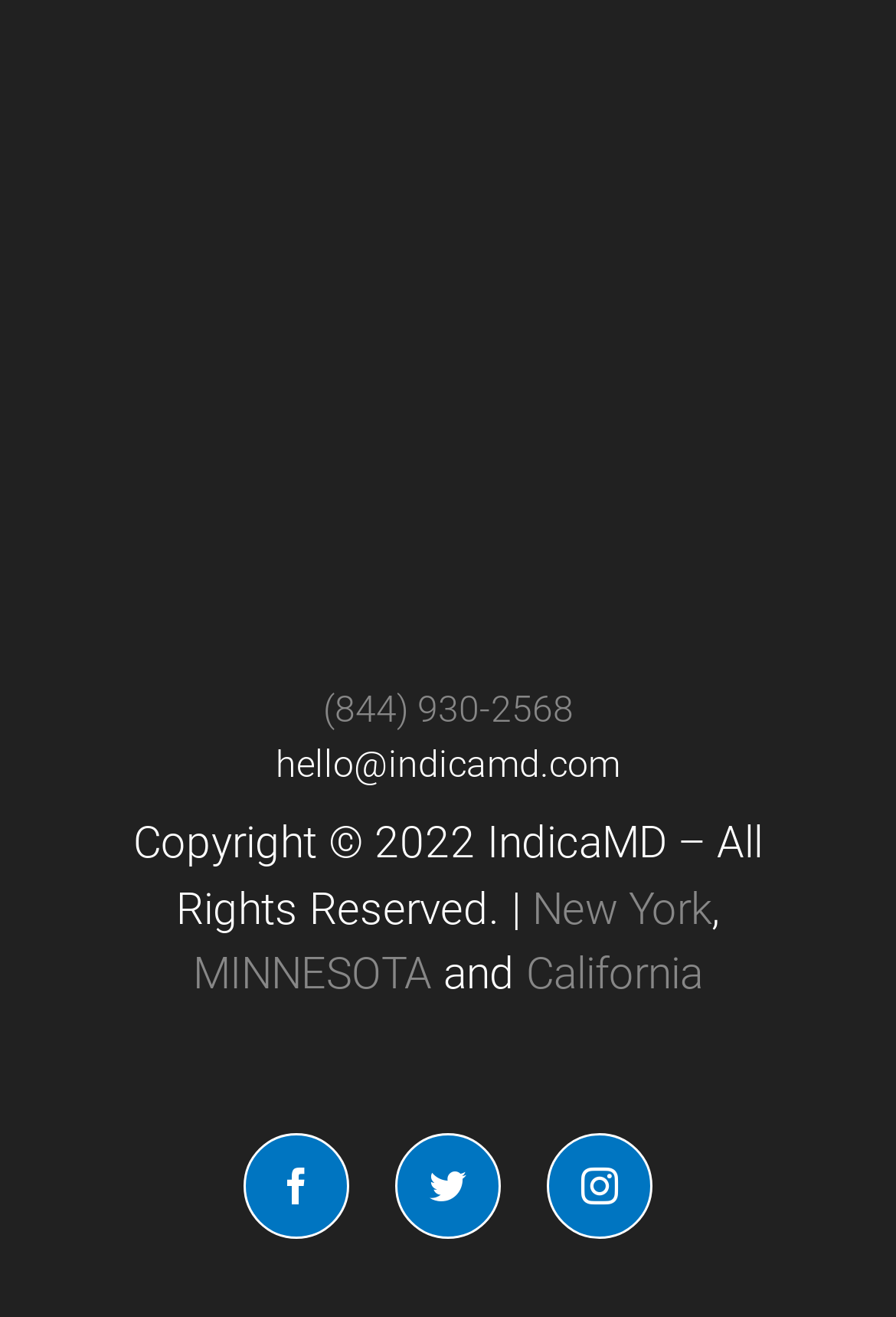What are the three states mentioned on the webpage?
Answer the question with as much detail as possible.

The three states can be found on the webpage as link elements with the texts 'New York', 'MINNESOTA', and 'California' respectively, and their corresponding bounding box coordinates are [0.594, 0.67, 0.794, 0.71], [0.215, 0.719, 0.495, 0.76], and [0.587, 0.719, 0.785, 0.76] respectively.